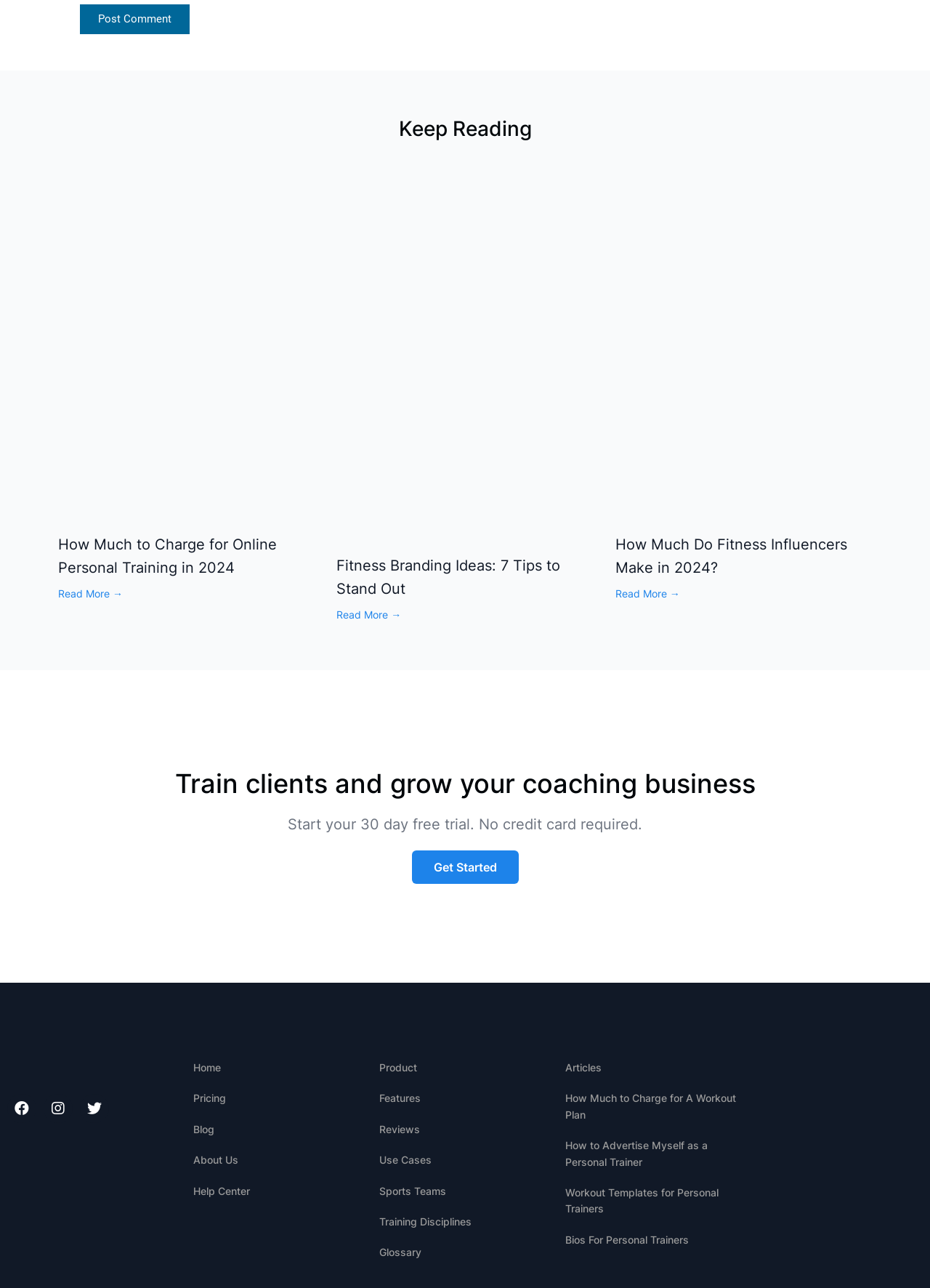Find and indicate the bounding box coordinates of the region you should select to follow the given instruction: "Click the 'Post Comment' button".

[0.086, 0.004, 0.204, 0.027]